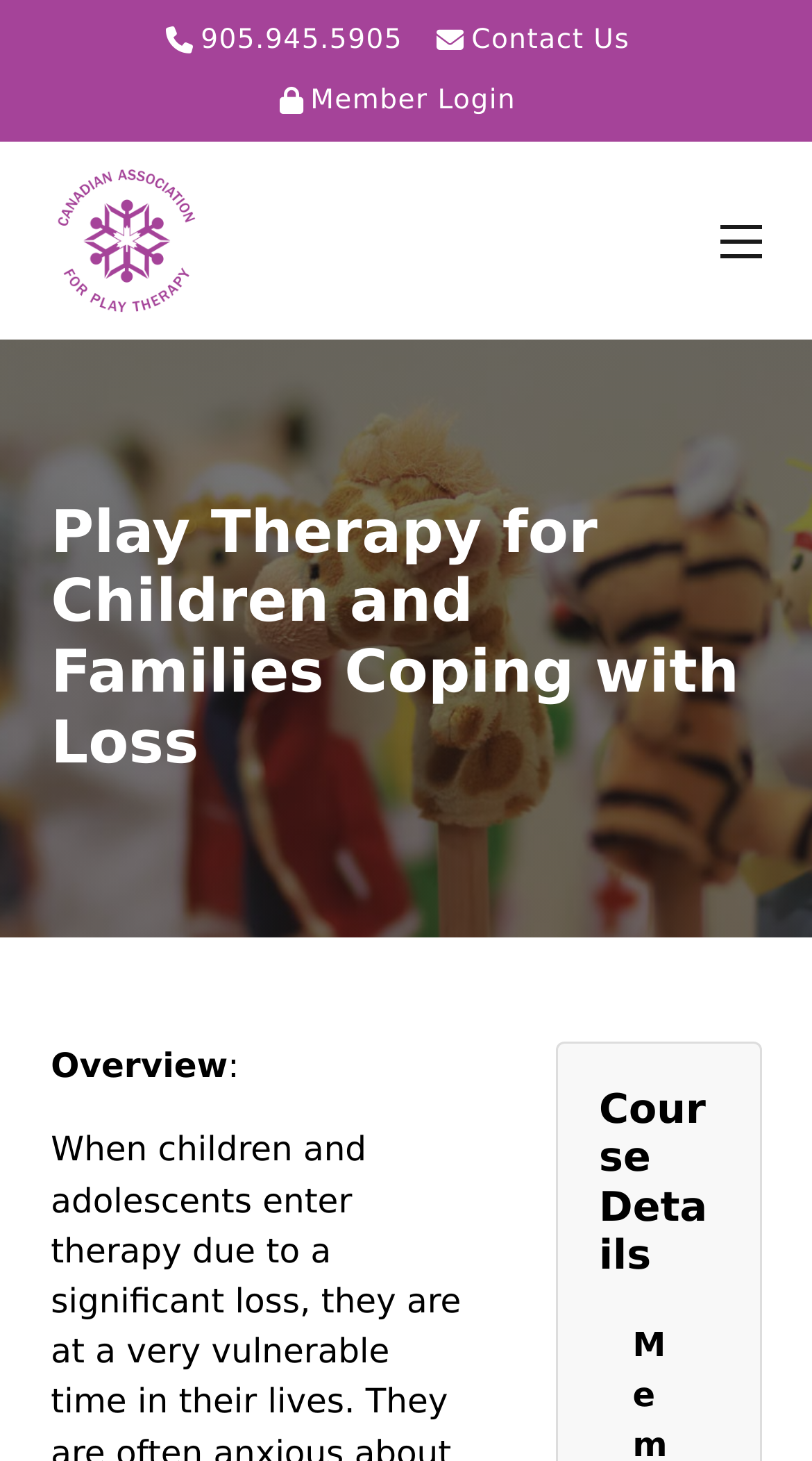Determine the bounding box for the UI element described here: "905.945.5905".

[0.204, 0.007, 0.496, 0.049]